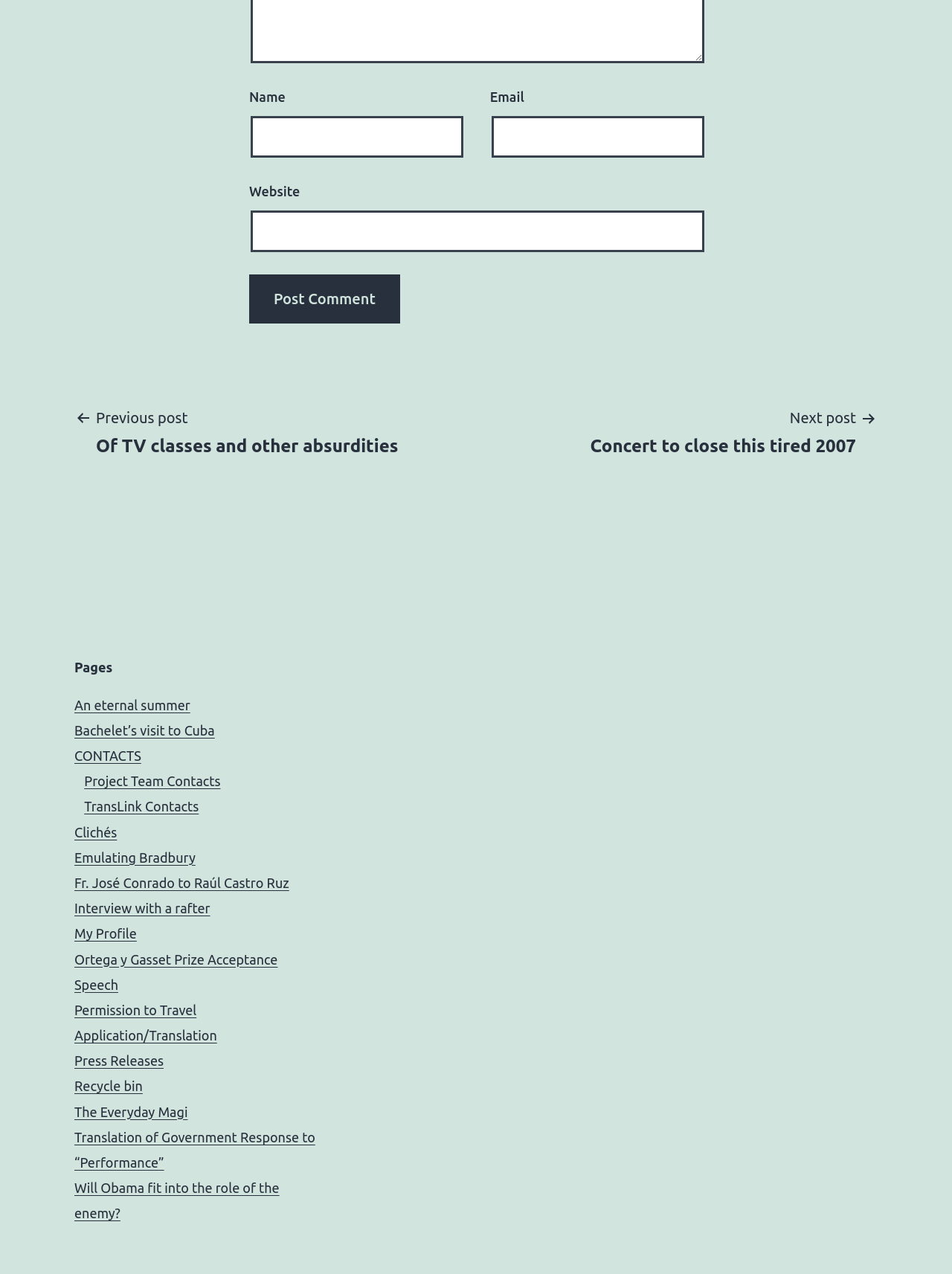What type of content is listed under 'Pages'?
Please provide a detailed answer to the question.

Under the heading 'Pages', there is a list of links to various posts, including 'An eternal summer', 'Bachelet’s visit to Cuba', and others. This suggests that 'Pages' is a section that lists links to different posts or articles on the website.